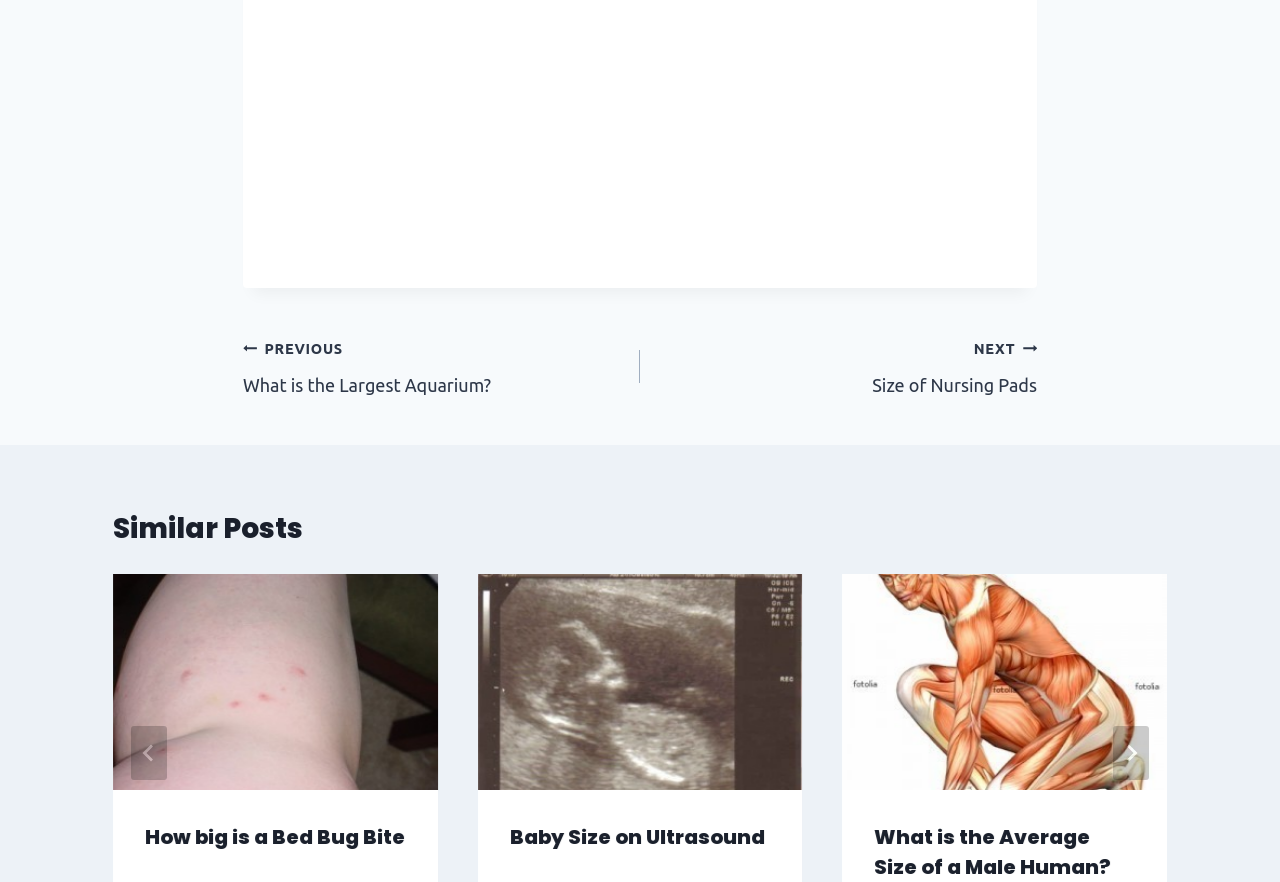Determine the bounding box coordinates for the area that needs to be clicked to fulfill this task: "Go to next post". The coordinates must be given as four float numbers between 0 and 1, i.e., [left, top, right, bottom].

[0.5, 0.378, 0.81, 0.453]